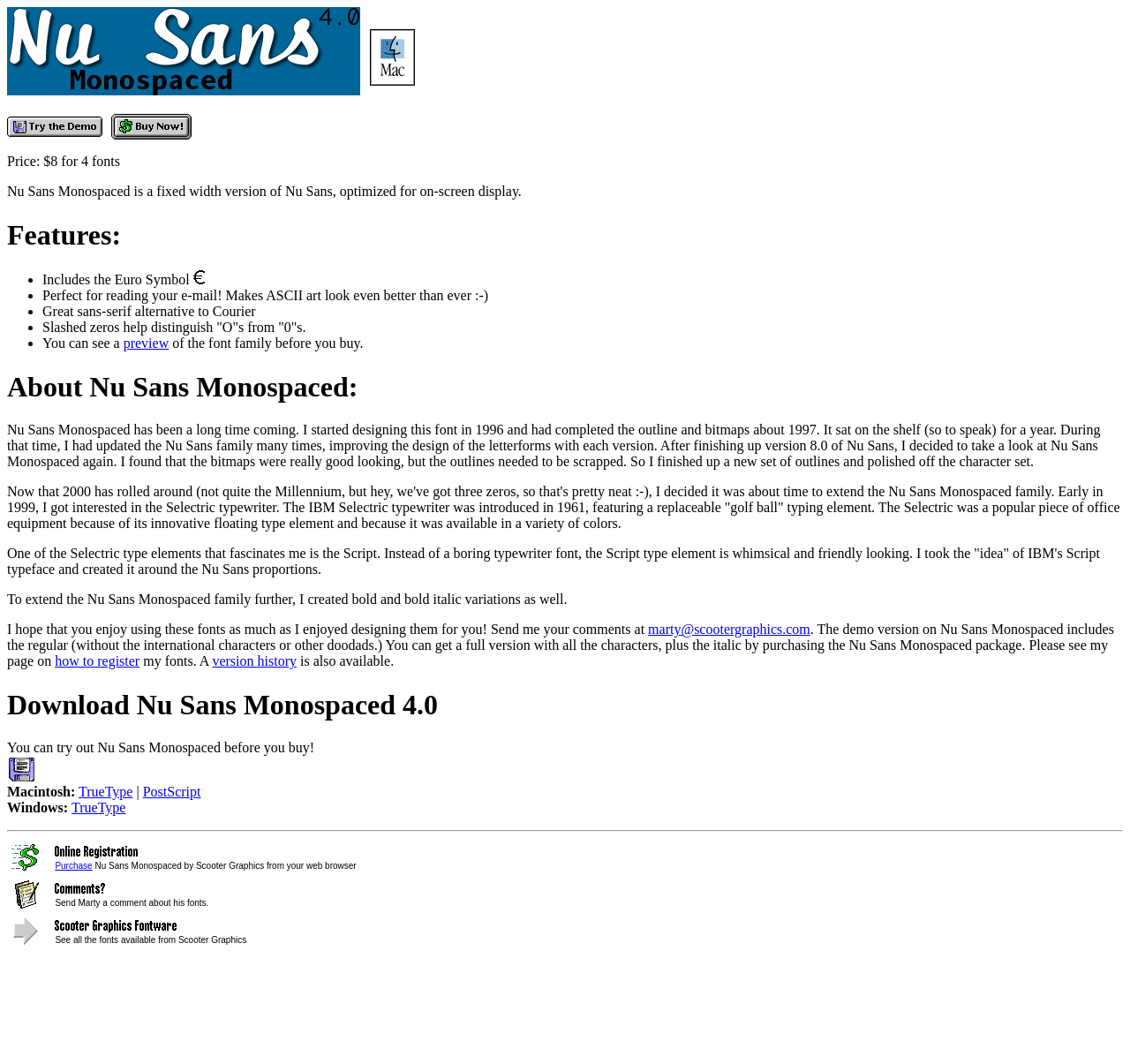Provide an in-depth description of the elements and layout of the webpage.

The webpage is about Nu Sans Monospaced, a font designed by Marty Pfeiffer. At the top, there is a heading that reads "Nu Sans Monospaced 3.1 For Mac" with two images beside it. Below this heading, there are two links, "Try the Demo" and "Buy Now!", each with an accompanying image. 

To the right of these links, there is a paragraph of text that describes the price of the font, which is $8 for 4 fonts. Below this, there is a heading that reads "Features:" followed by a list of bullet points that highlight the key features of the font, including the inclusion of the Euro symbol, its suitability for reading email and creating ASCII art, and its slashed zeros that help distinguish "O"s from "0"s. 

Further down the page, there is a heading that reads "About Nu Sans Monospaced:" followed by a lengthy paragraph of text that describes the history and development of the font. Below this, there are several more paragraphs of text that provide additional information about the font and its design. 

The page also features a heading that reads "Download Nu Sans Monospaced 4.0" followed by a paragraph of text that invites users to try out the font before buying. Below this, there are links to download the font for Macintosh and Windows, as well as a table that provides information about online registration and purchasing the font. 

At the bottom of the page, there are three rows of cells, each containing a link and an image. The links are to online registration, comments, and Scooter Graphics Fontware, respectively.